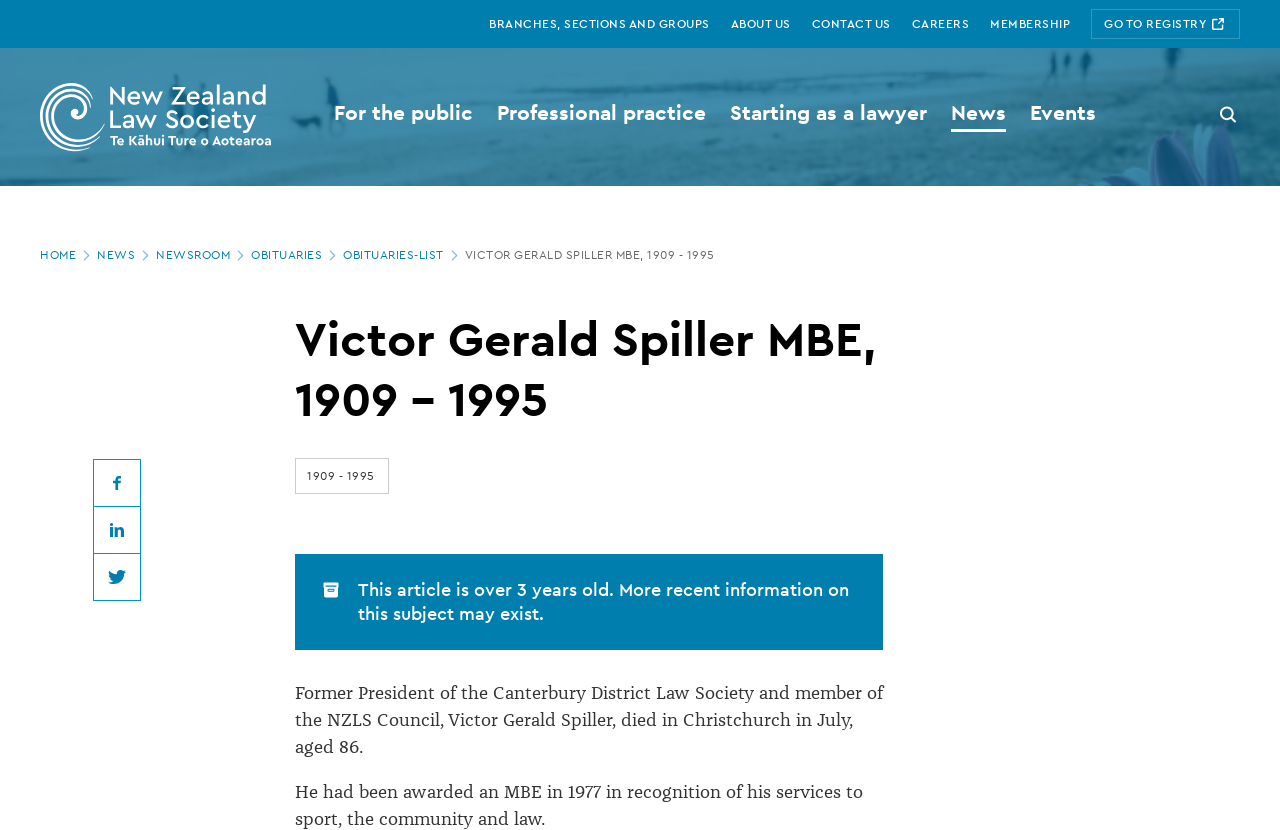What is the age of Victor Gerald Spiller when he died? Observe the screenshot and provide a one-word or short phrase answer.

86